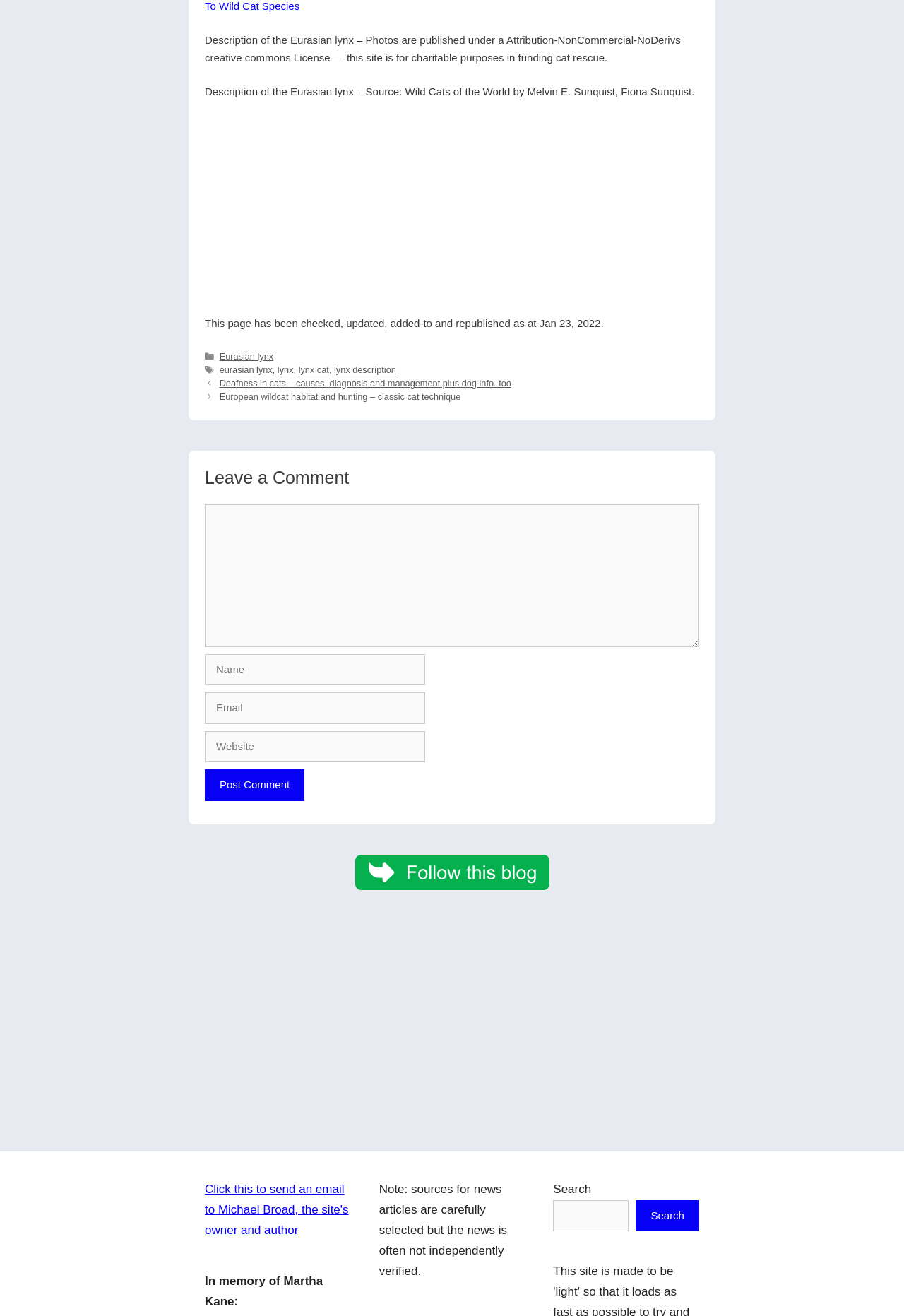What is the purpose of the website?
Use the image to answer the question with a single word or phrase.

charitable purposes in funding cat rescue